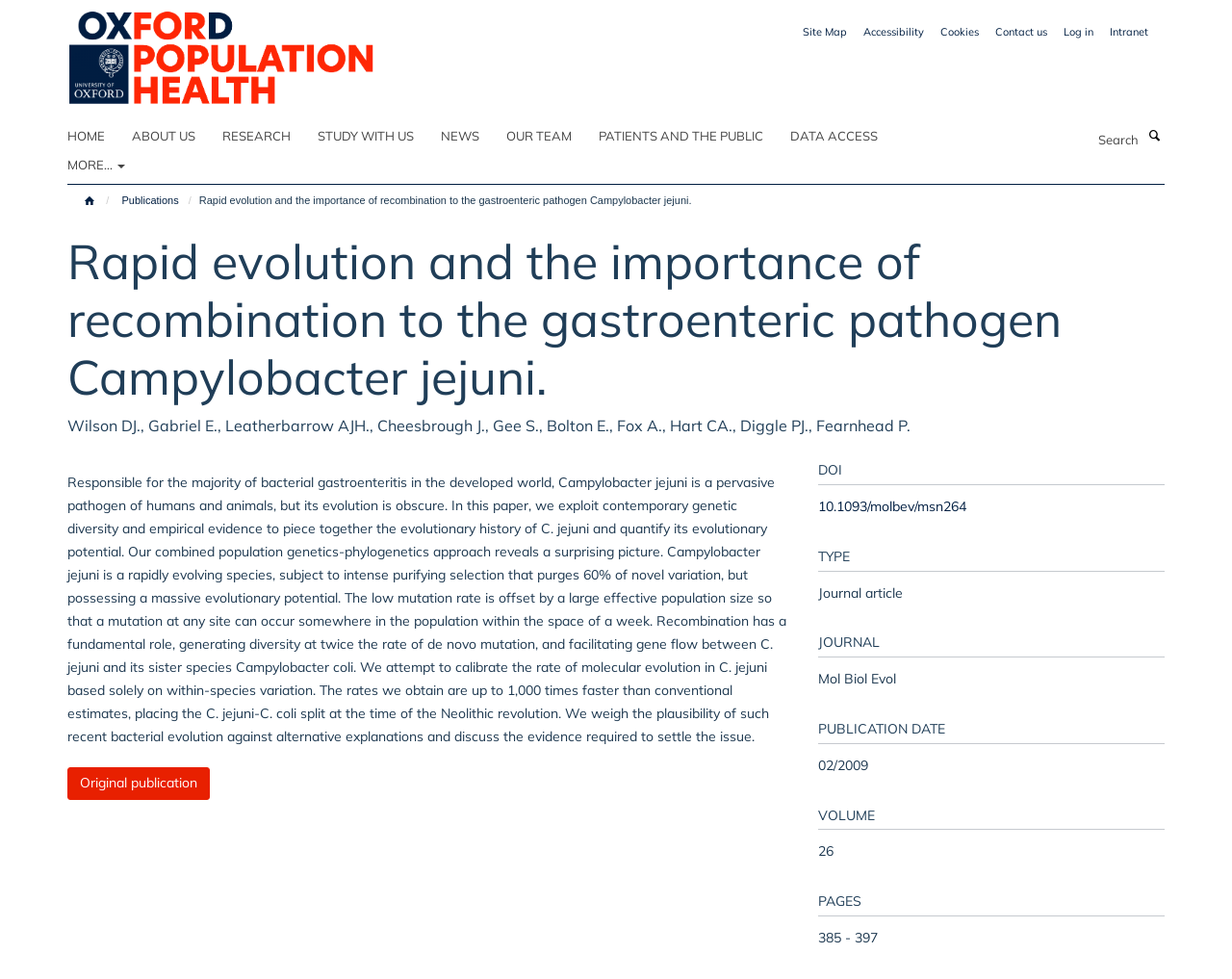Please identify the bounding box coordinates of the element that needs to be clicked to execute the following command: "Log in to the system". Provide the bounding box using four float numbers between 0 and 1, formatted as [left, top, right, bottom].

[0.863, 0.026, 0.888, 0.039]